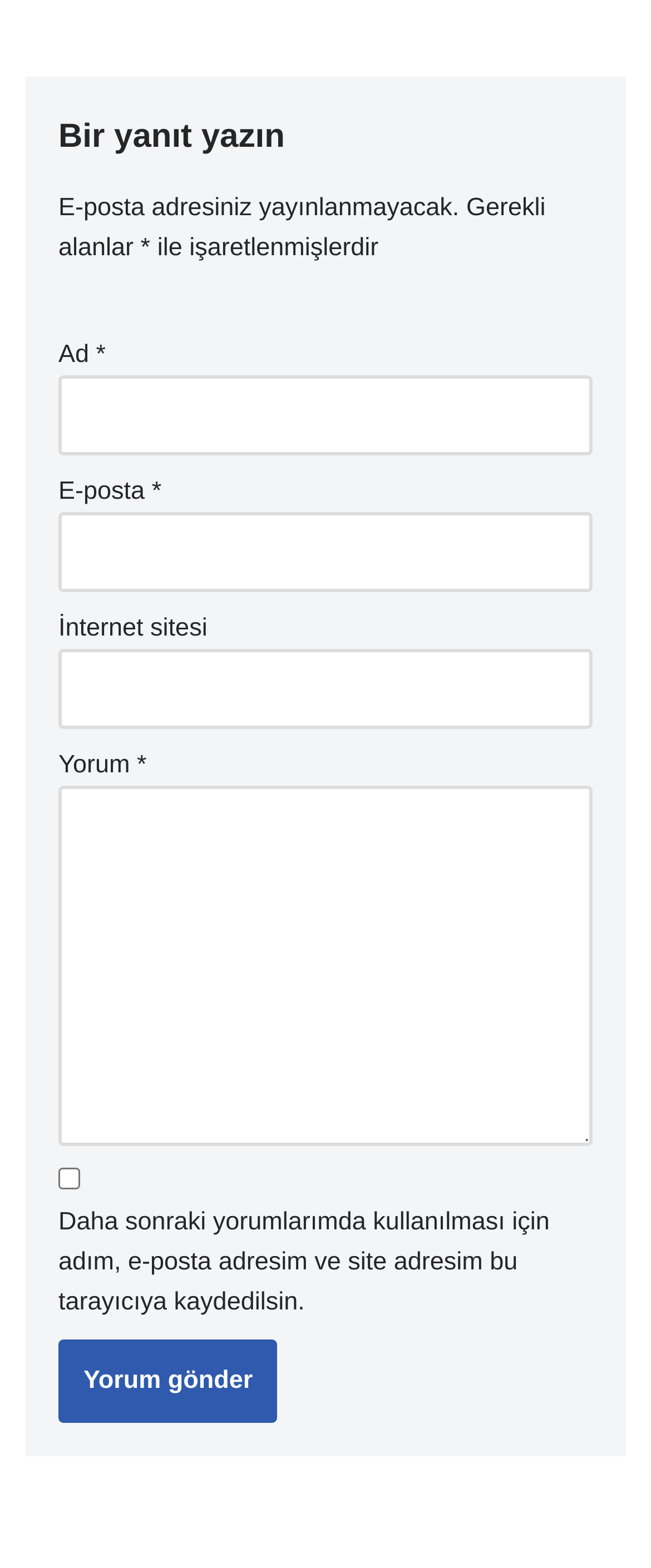Extract the bounding box coordinates for the described element: "parent_node: Ad * name="author"". The coordinates should be represented as four float numbers between 0 and 1: [left, top, right, bottom].

[0.09, 0.24, 0.91, 0.291]